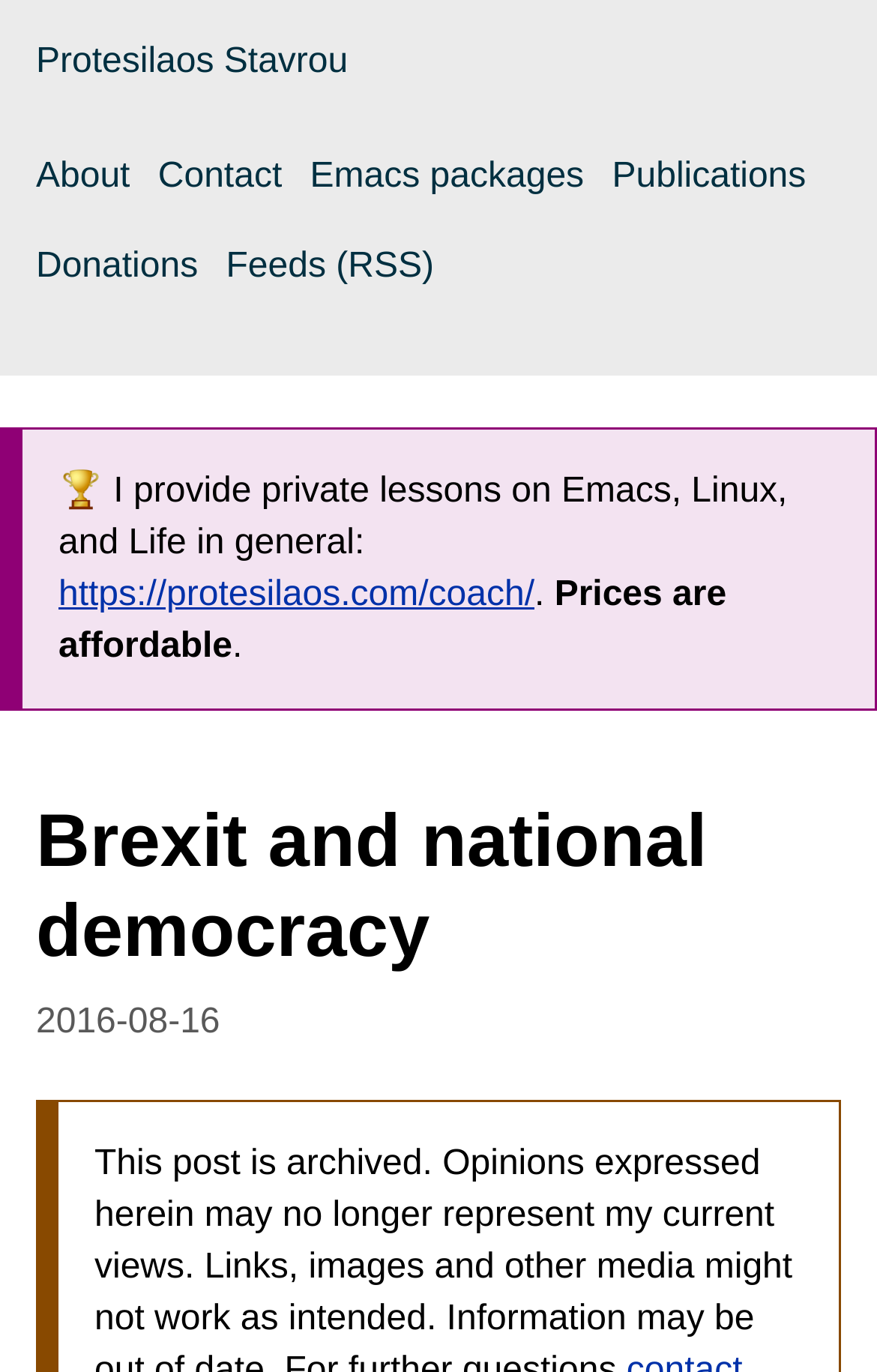Generate the main heading text from the webpage.

Brexit and national democracy